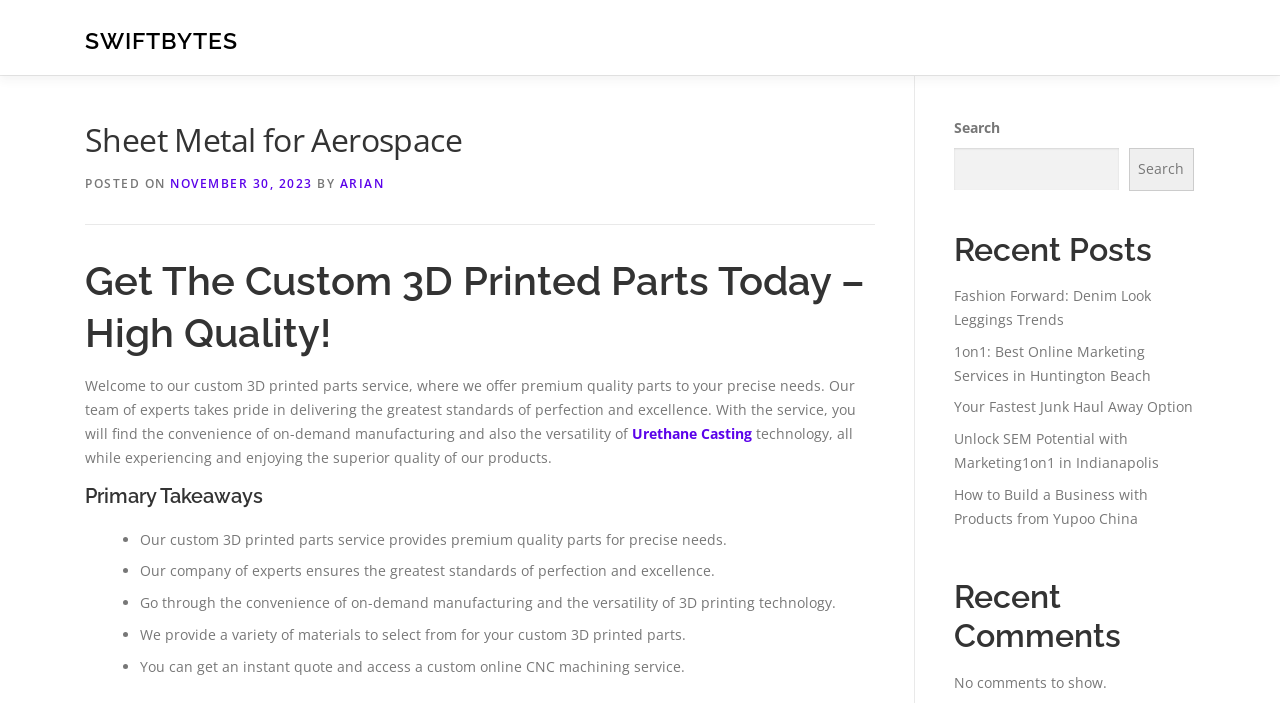Identify the bounding box coordinates of the clickable section necessary to follow the following instruction: "Search for something". The coordinates should be presented as four float numbers from 0 to 1, i.e., [left, top, right, bottom].

[0.745, 0.21, 0.874, 0.271]